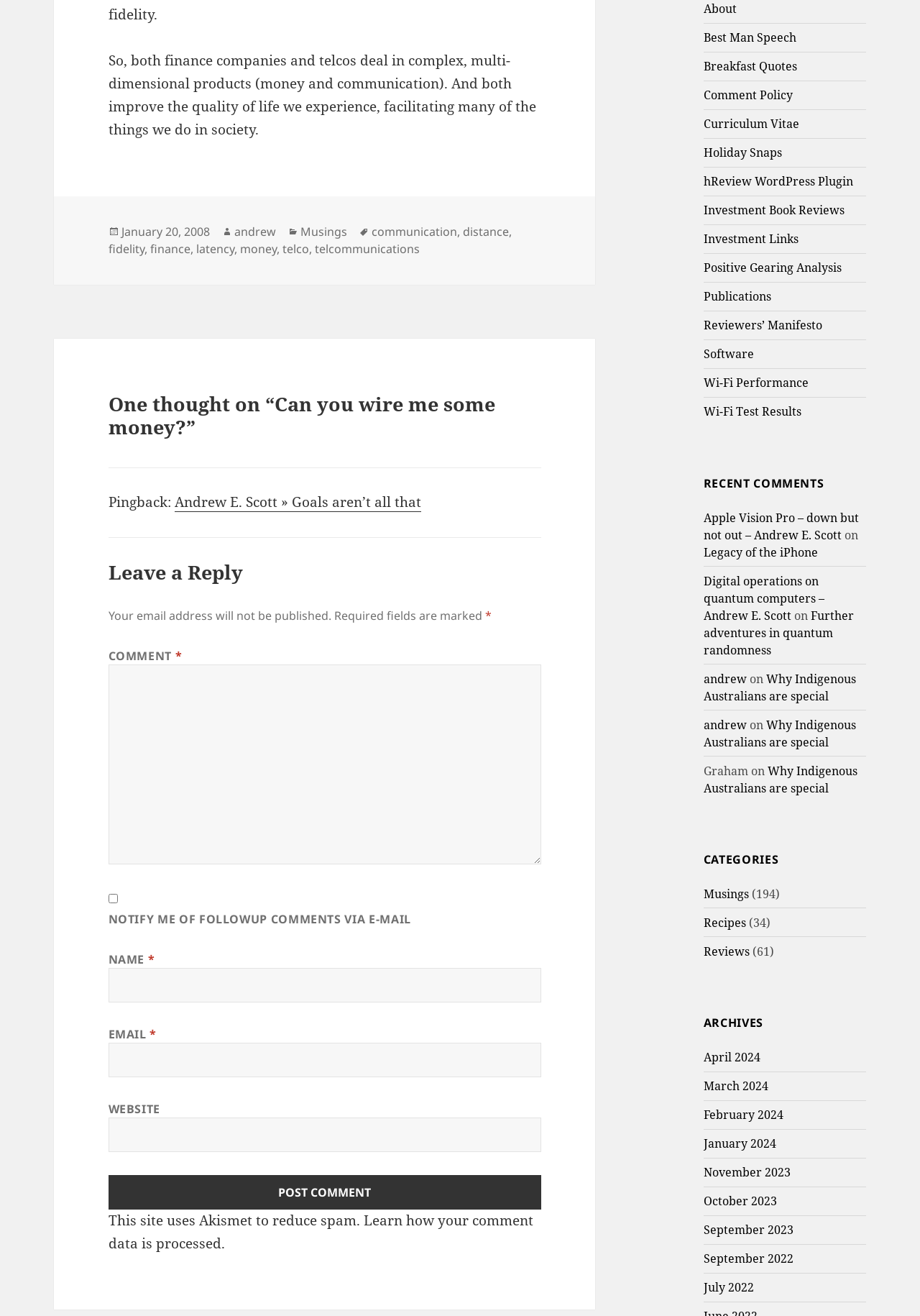Show the bounding box coordinates for the element that needs to be clicked to execute the following instruction: "Leave a reply". Provide the coordinates in the form of four float numbers between 0 and 1, i.e., [left, top, right, bottom].

[0.118, 0.426, 0.588, 0.444]